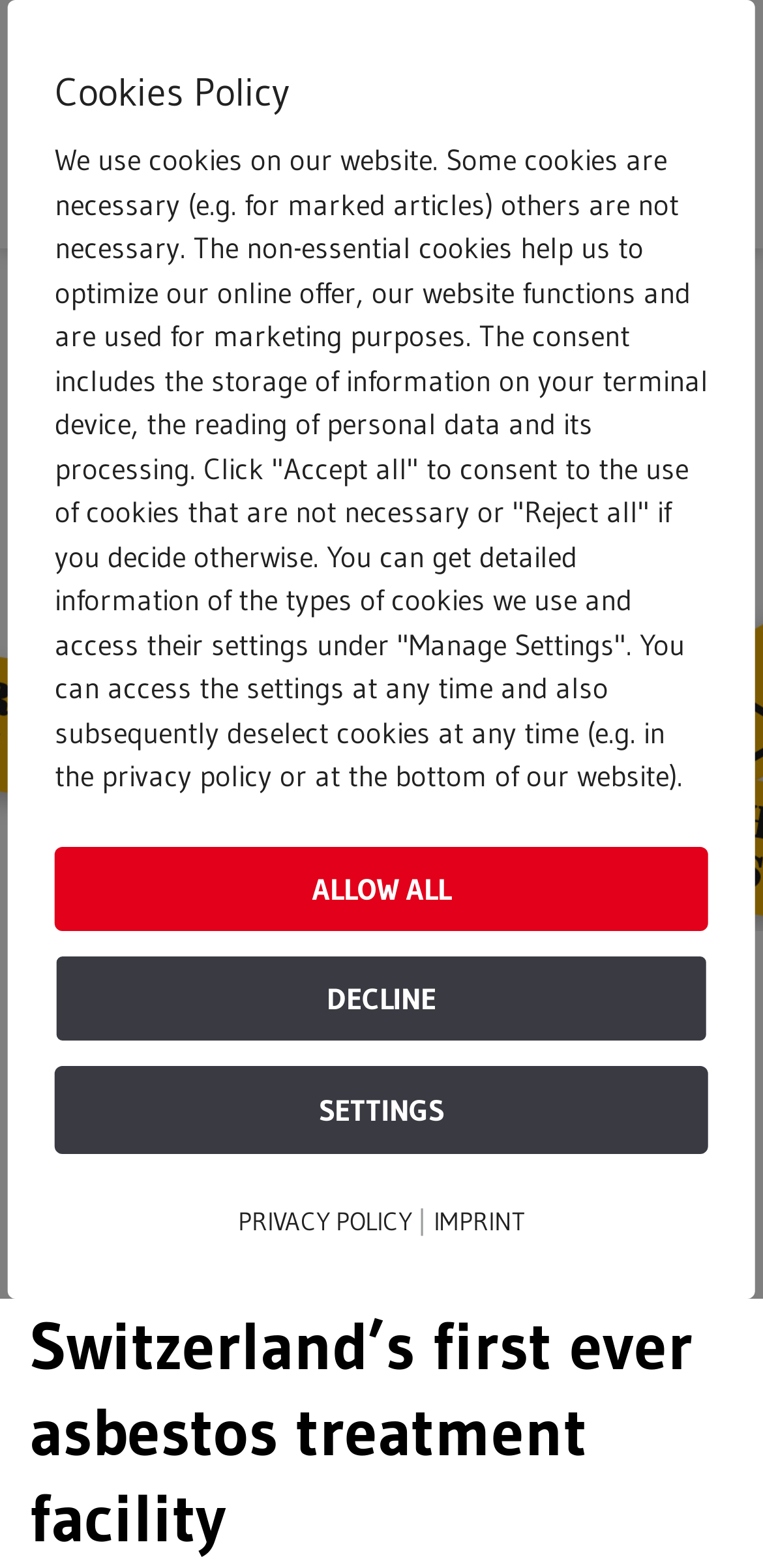What is the company name associated with the website?
Refer to the screenshot and respond with a concise word or phrase.

REMONDIS